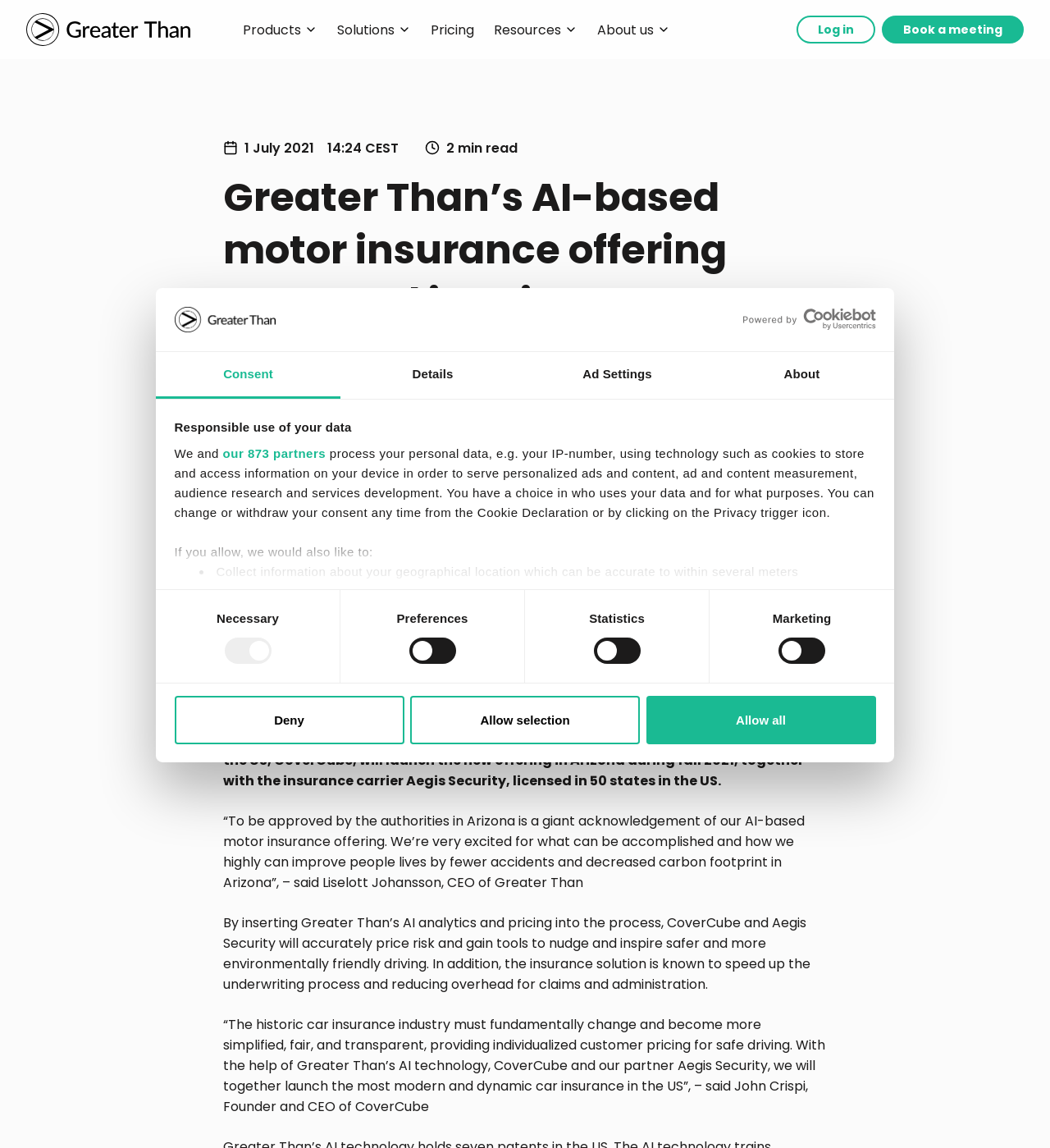Please respond in a single word or phrase: 
What is the name of the CEO of Greater Than?

Liselott Johansson